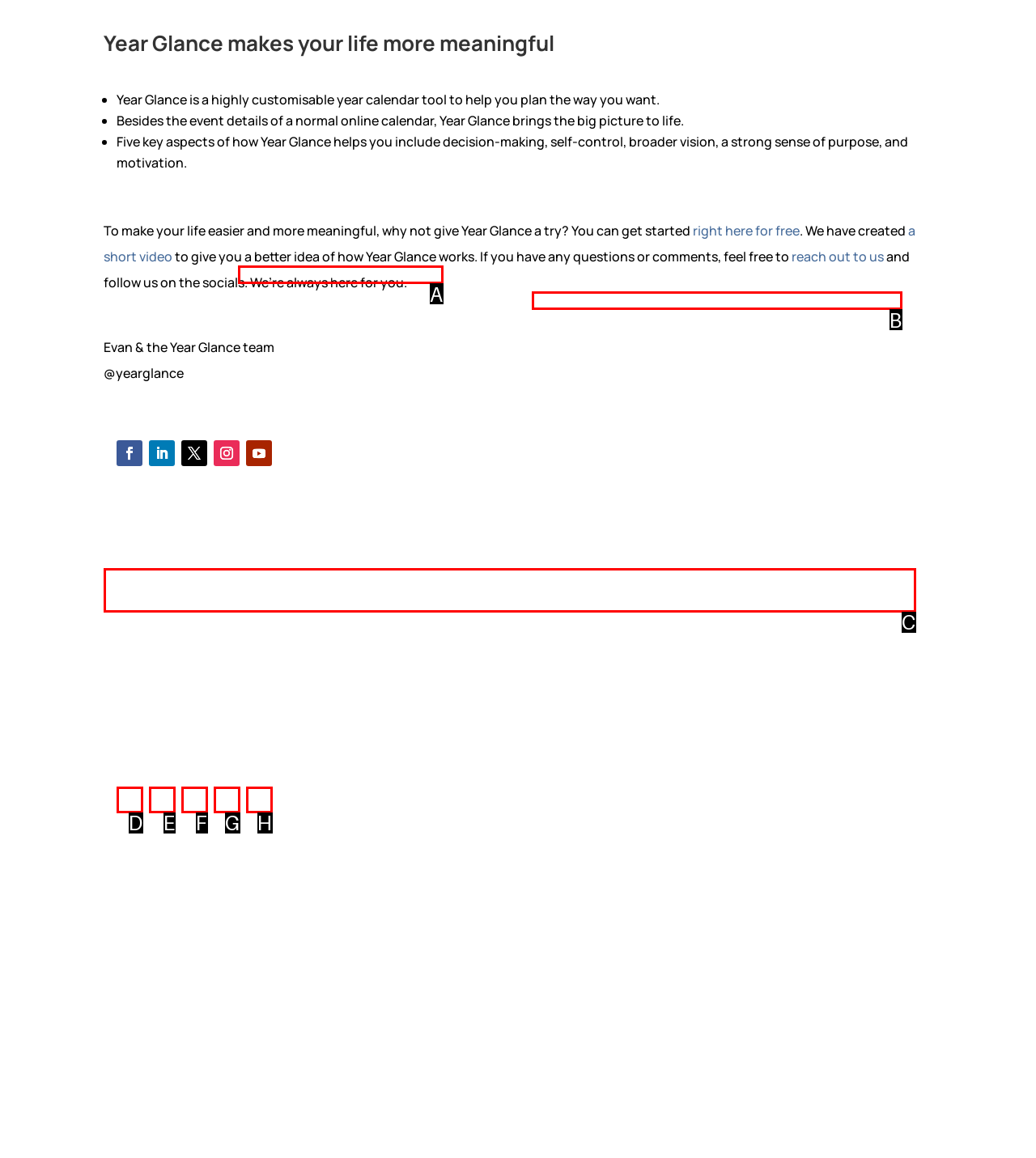From the given options, find the HTML element that fits the description: a short video. Reply with the letter of the chosen element.

C